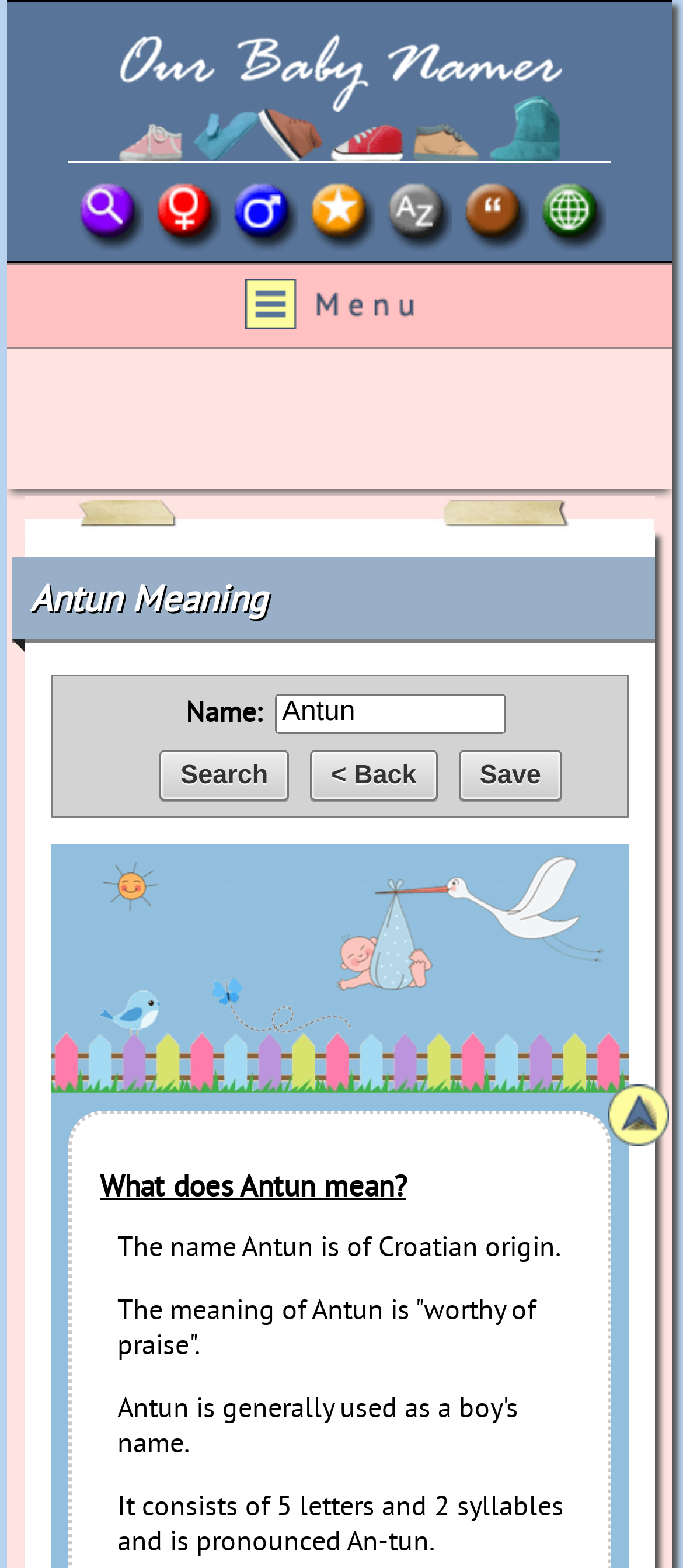Please mark the clickable region by giving the bounding box coordinates needed to complete this instruction: "Search for a name".

[0.403, 0.442, 0.741, 0.468]